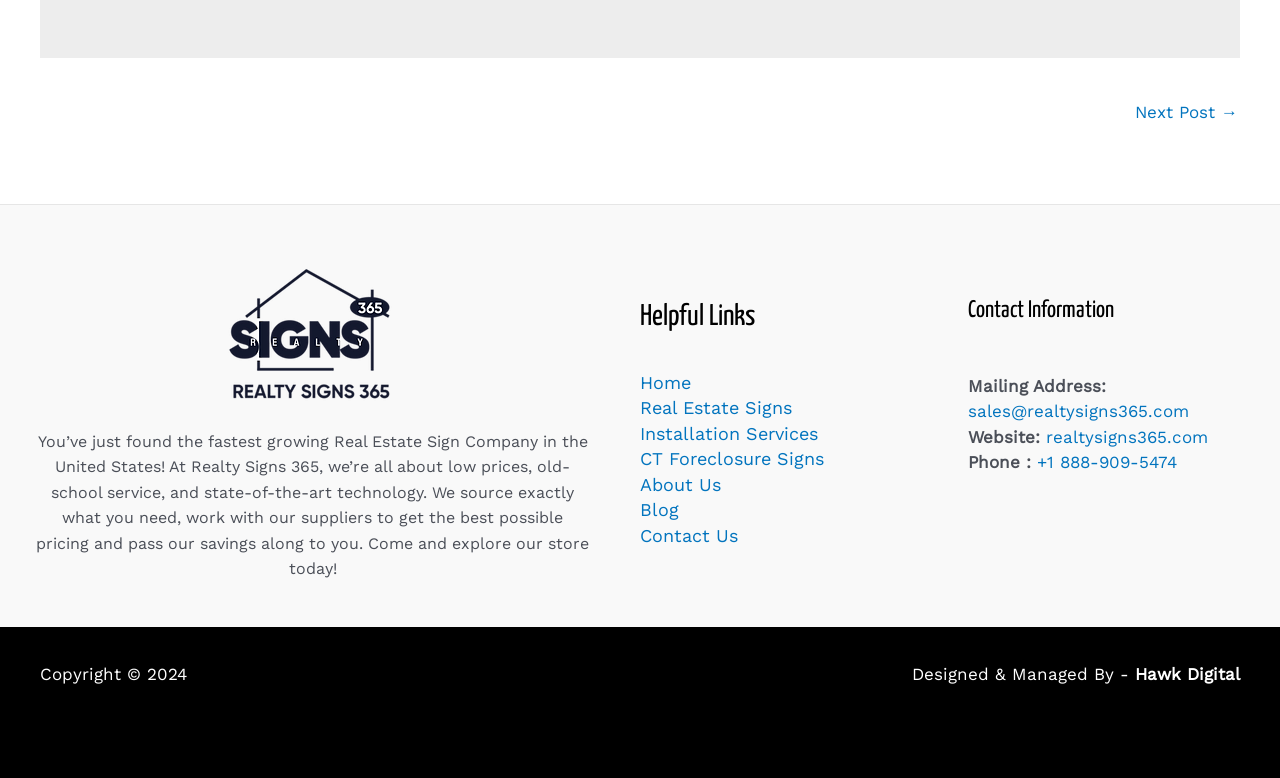Identify the bounding box coordinates of the section that should be clicked to achieve the task described: "Visit the Realty Signs 365 website".

[0.817, 0.548, 0.943, 0.574]